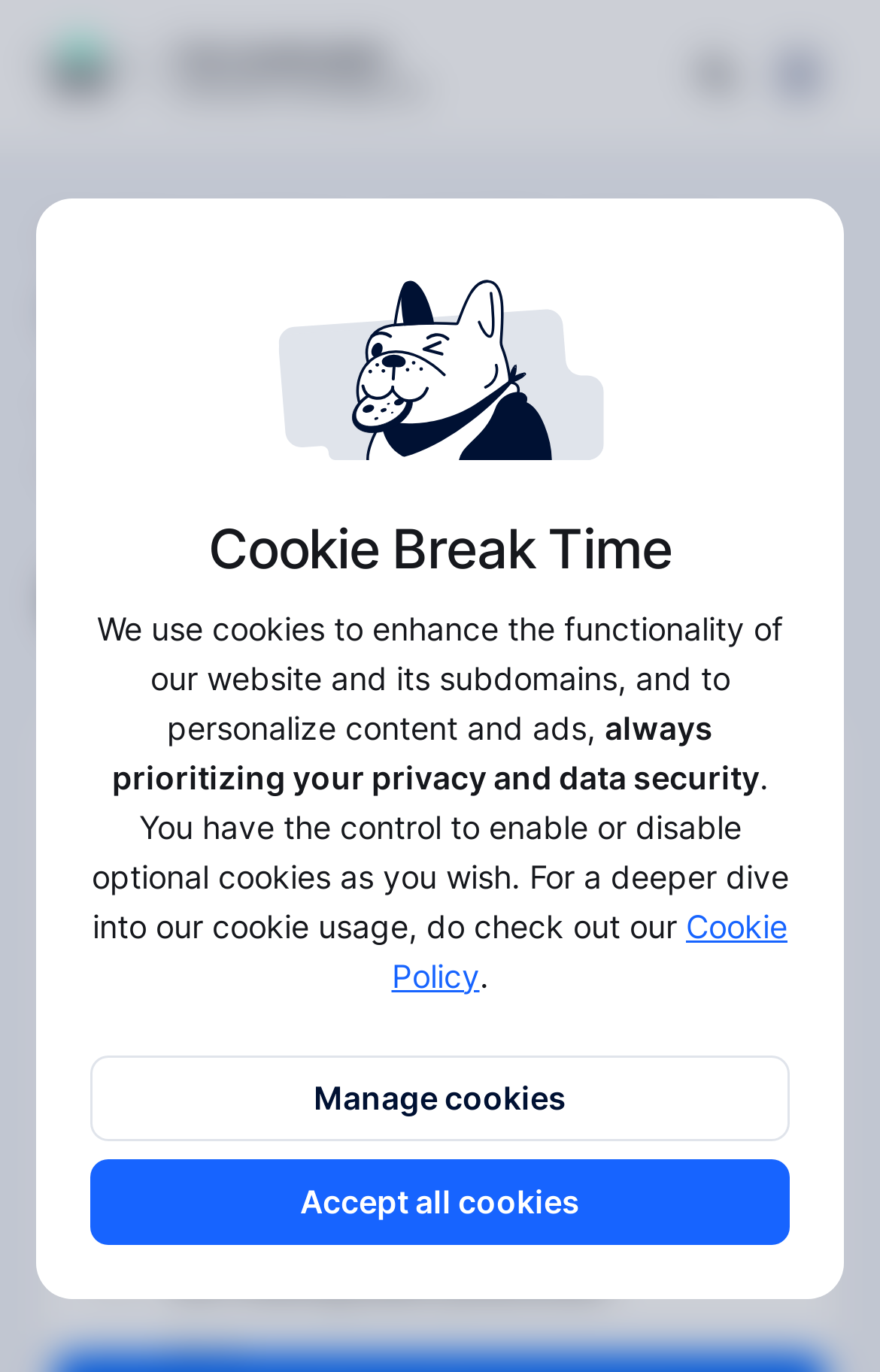Locate the bounding box coordinates of the clickable region to complete the following instruction: "Learn more about regulatory compliance."

[0.062, 0.161, 0.397, 0.19]